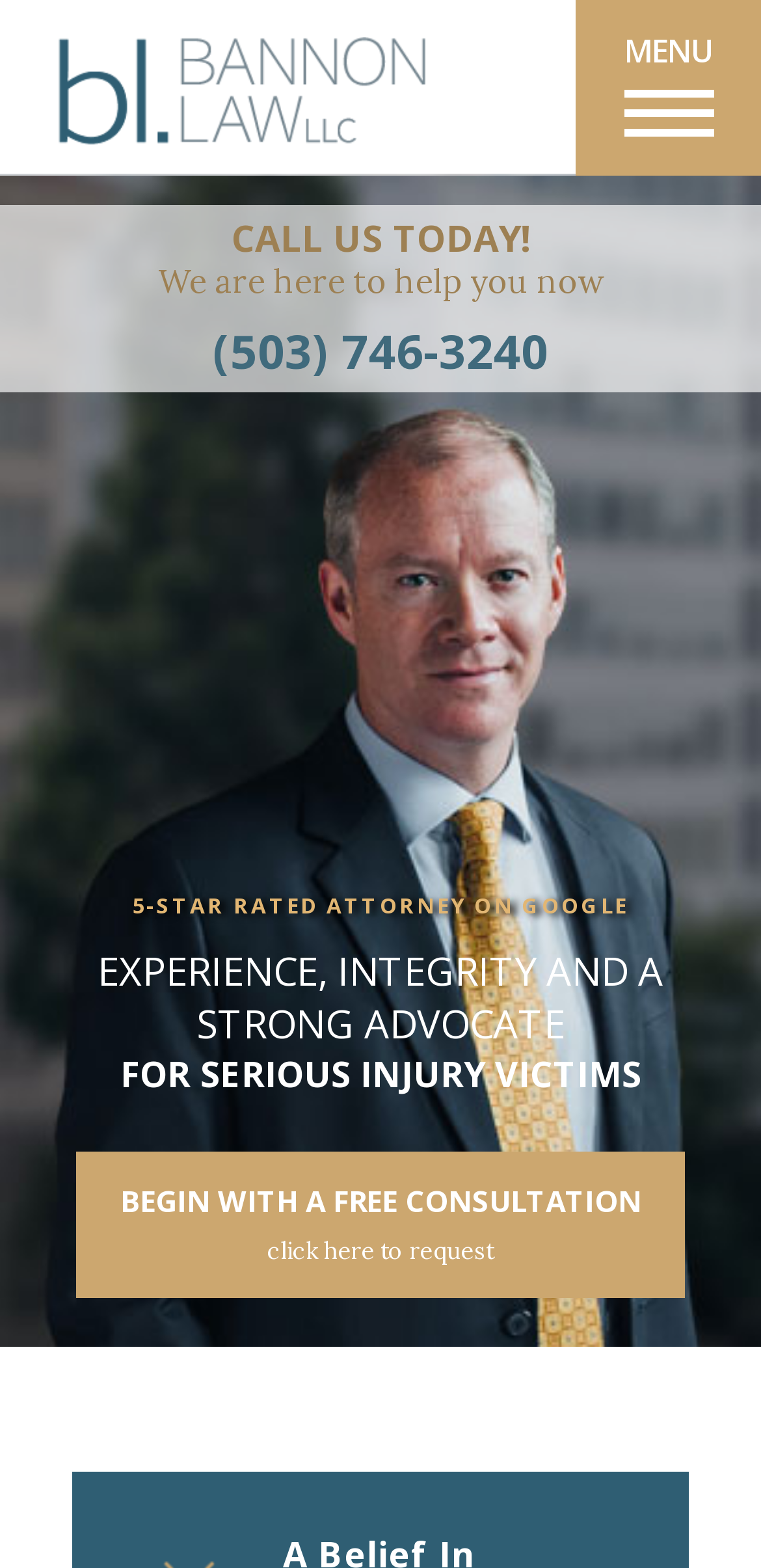Utilize the details in the image to give a detailed response to the question: What is the purpose of the 'BEGIN WITH A FREE CONSULTATION' link?

I found the purpose by reading the link element with the text 'BEGIN WITH A FREE CONSULTATION click here to request' which is located at the bottom of the page.